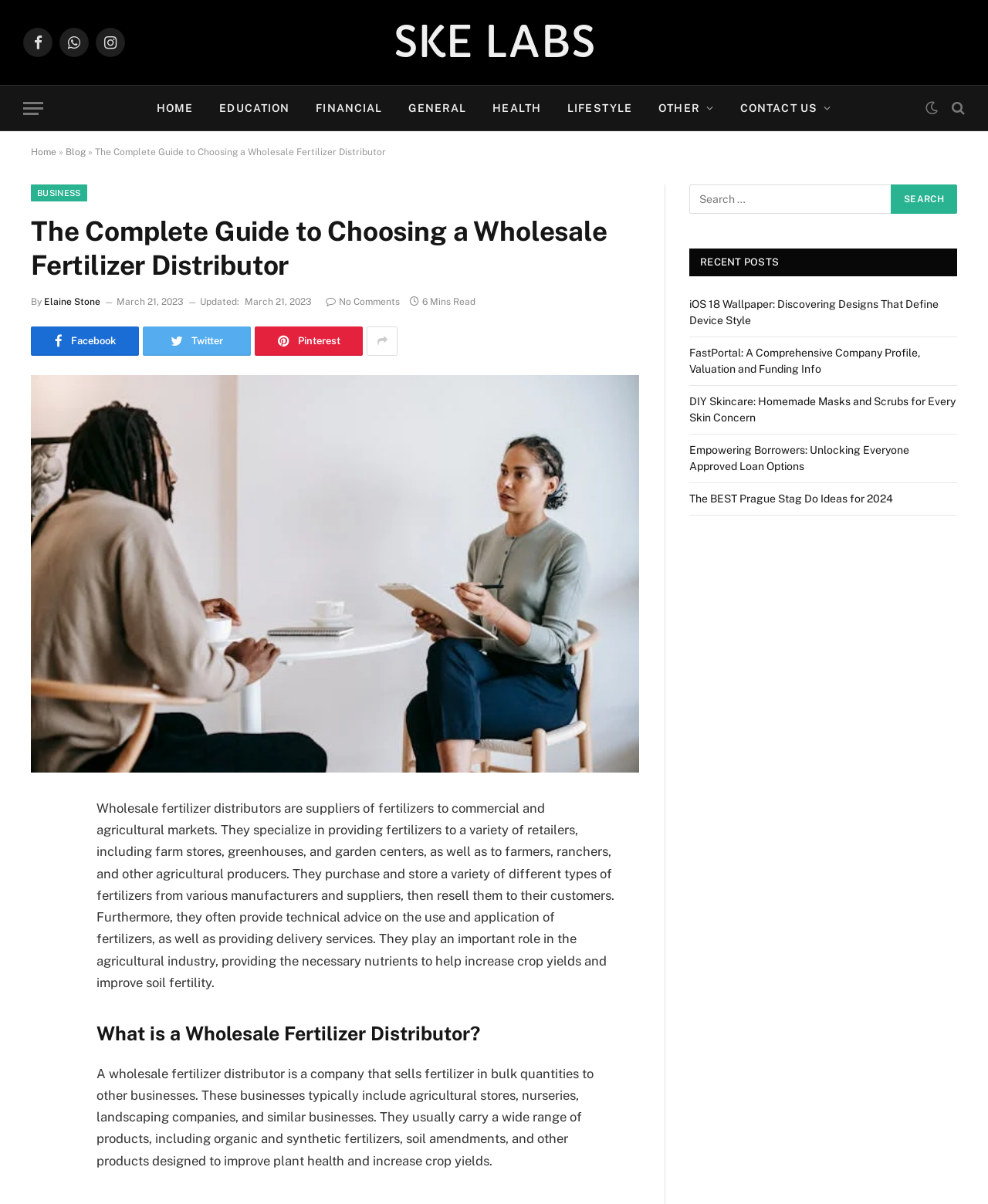Please extract the title of the webpage.

The Complete Guide to Choosing a Wholesale Fertilizer Distributor